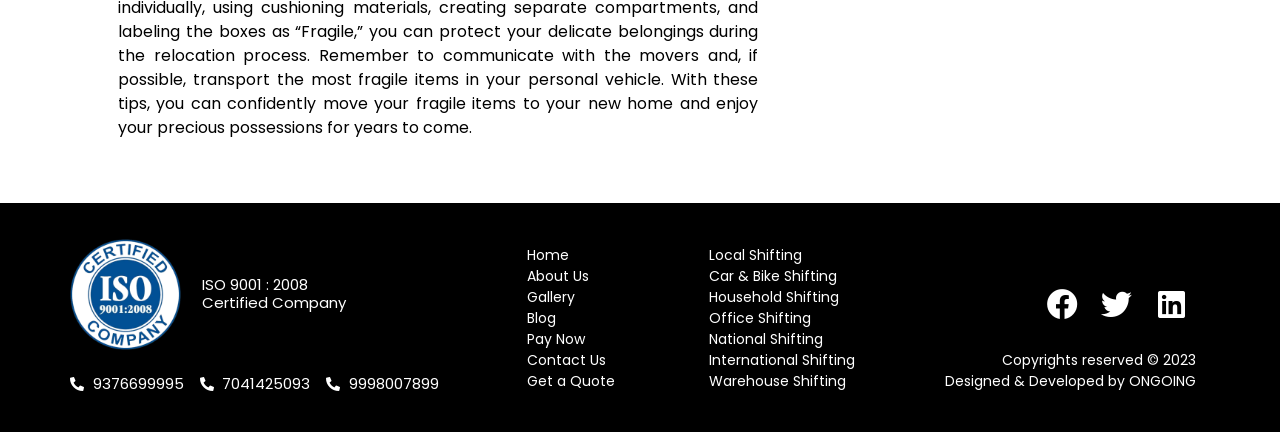Show the bounding box coordinates of the element that should be clicked to complete the task: "Get a quote".

[0.412, 0.858, 0.48, 0.904]